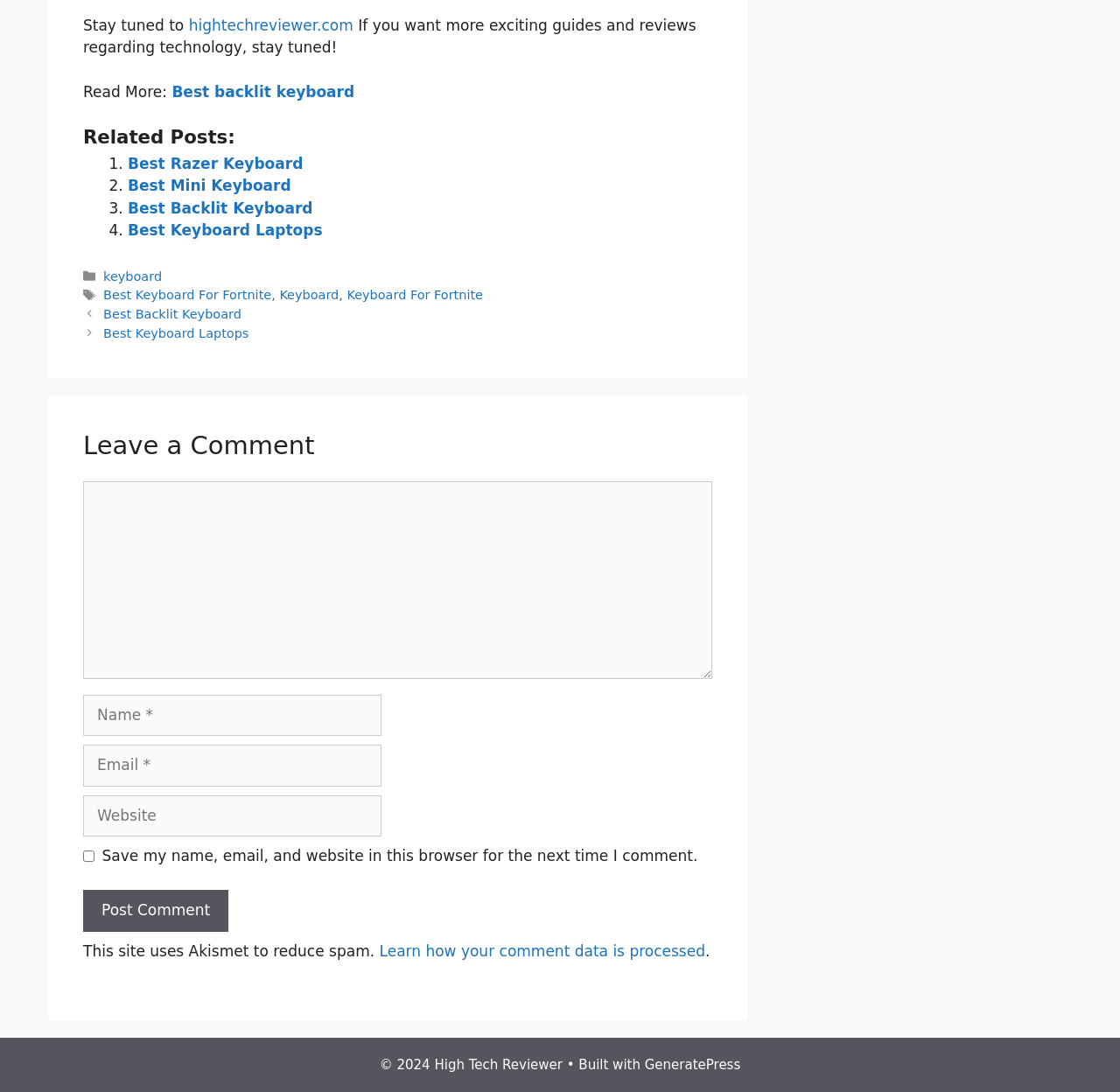What is the purpose of the checkbox?
Using the image, elaborate on the answer with as much detail as possible.

The checkbox is labeled 'Save my name, email, and website in this browser for the next time I comment.' This suggests that the purpose of the checkbox is to save the user's comment data for future comments.